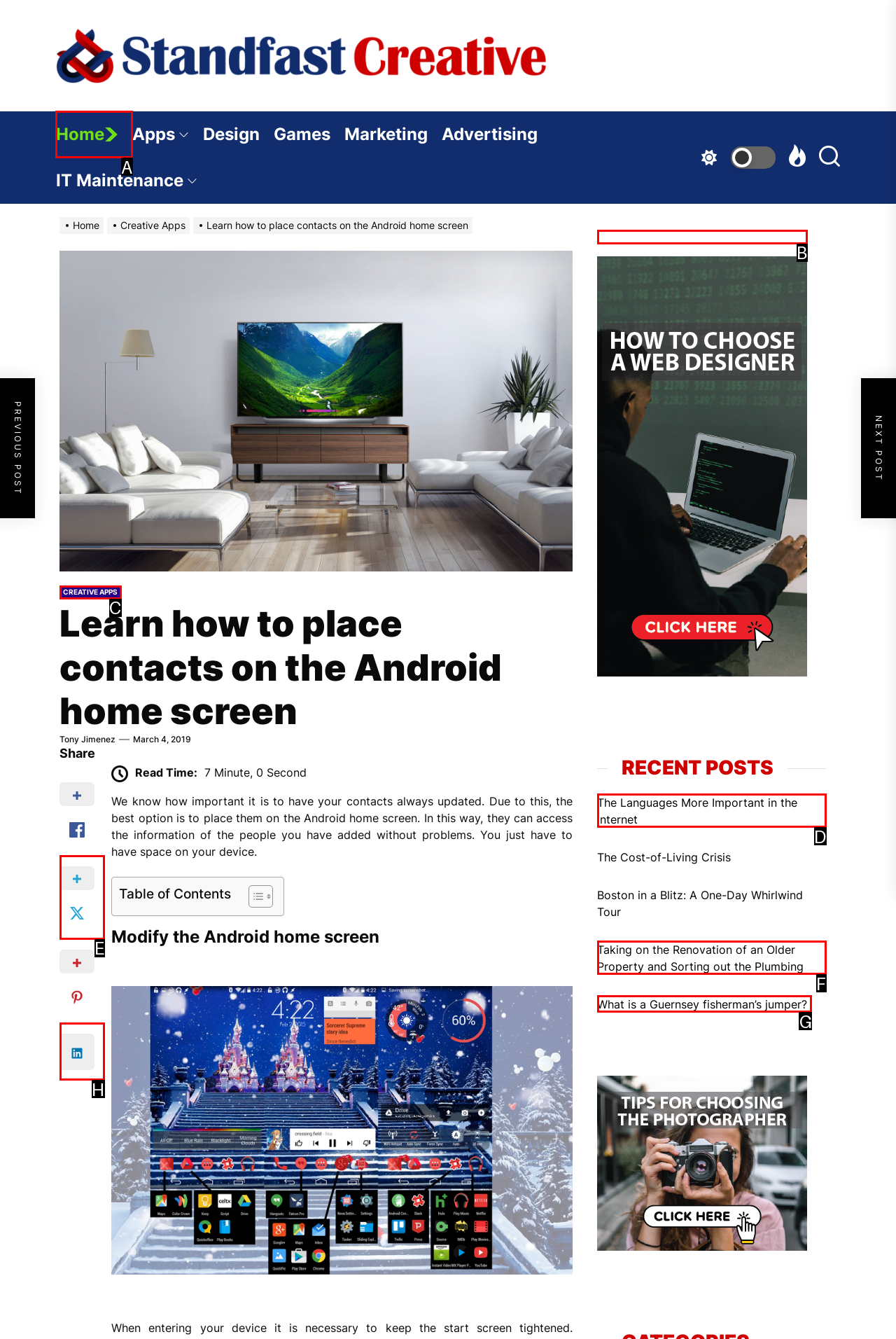To complete the task: Click the 'Home' link, which option should I click? Answer with the appropriate letter from the provided choices.

A